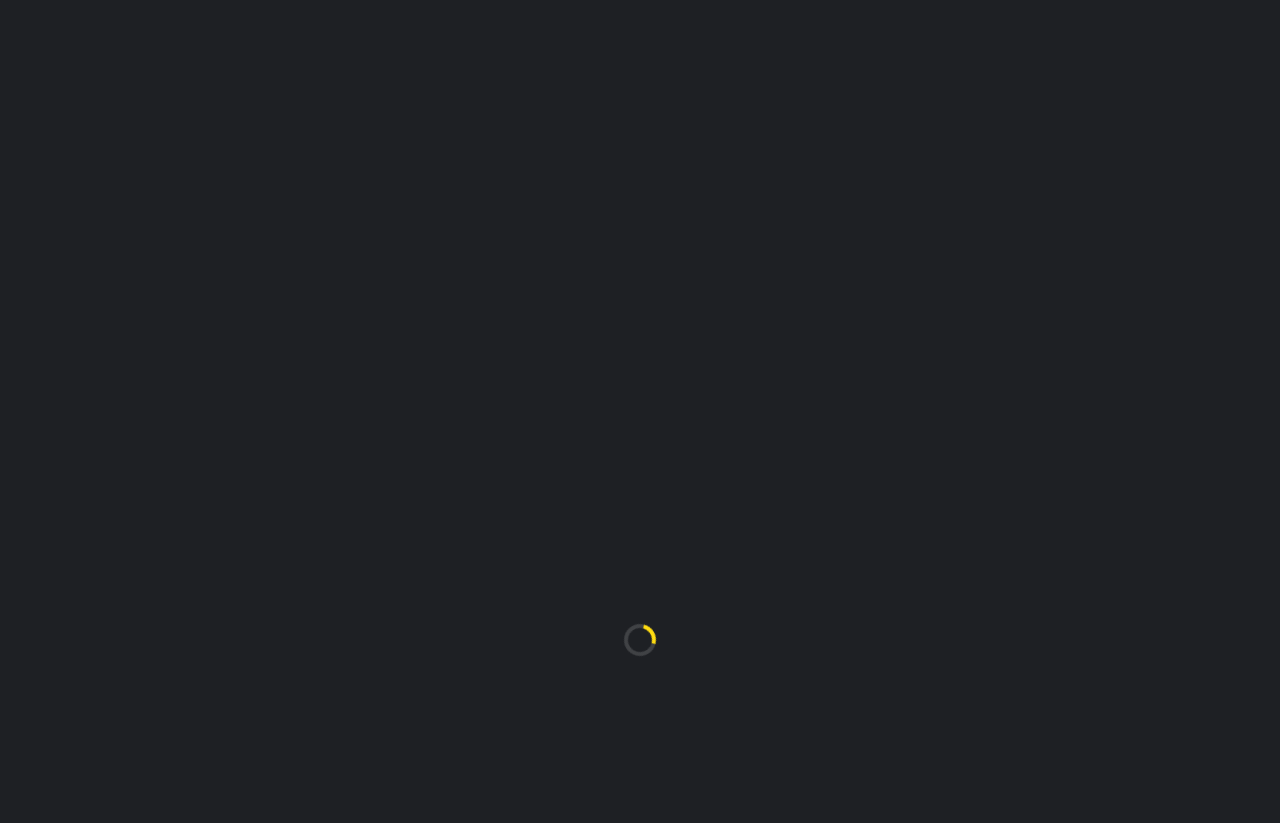Calculate the bounding box coordinates for the UI element based on the following description: "alt="Betting.io"". Ensure the coordinates are four float numbers between 0 and 1, i.e., [left, top, right, bottom].

[0.043, 0.121, 0.121, 0.144]